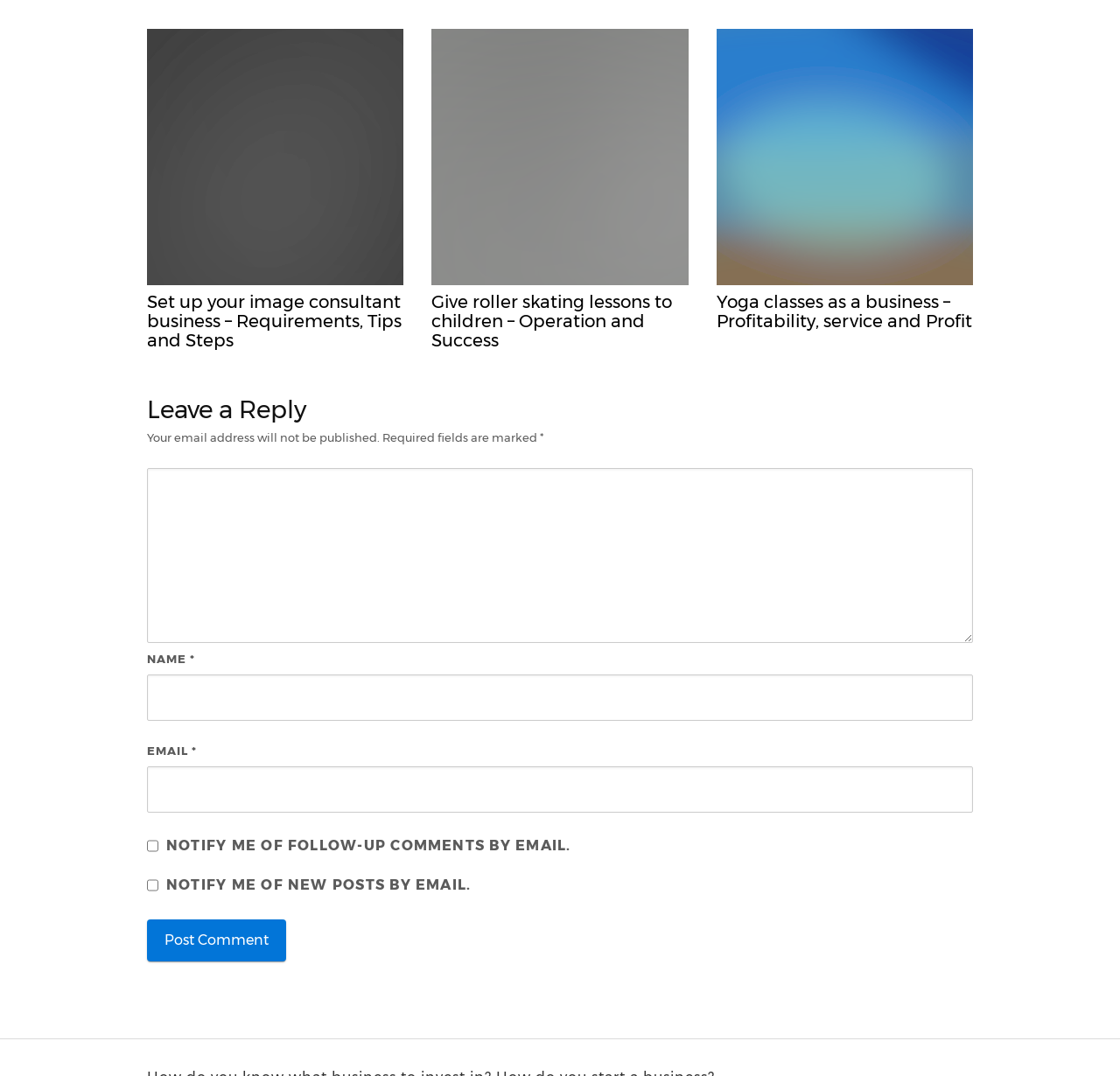Given the webpage screenshot, identify the bounding box of the UI element that matches this description: "parent_node: NAME * name="author"".

[0.131, 0.627, 0.869, 0.67]